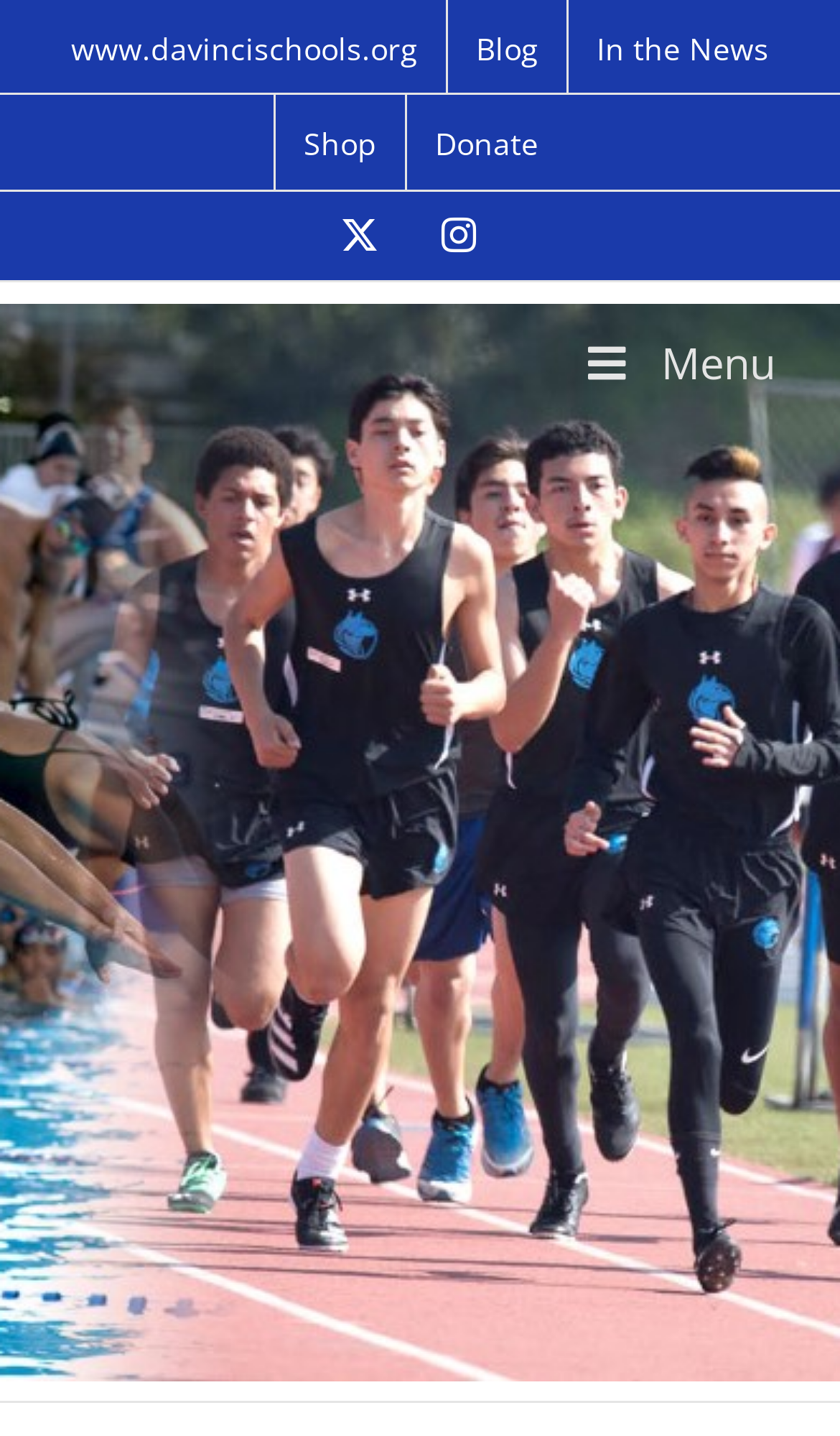Determine the bounding box coordinates of the section to be clicked to follow the instruction: "View the menu". The coordinates should be given as four float numbers between 0 and 1, formatted as [left, top, right, bottom].

[0.638, 0.212, 0.974, 0.296]